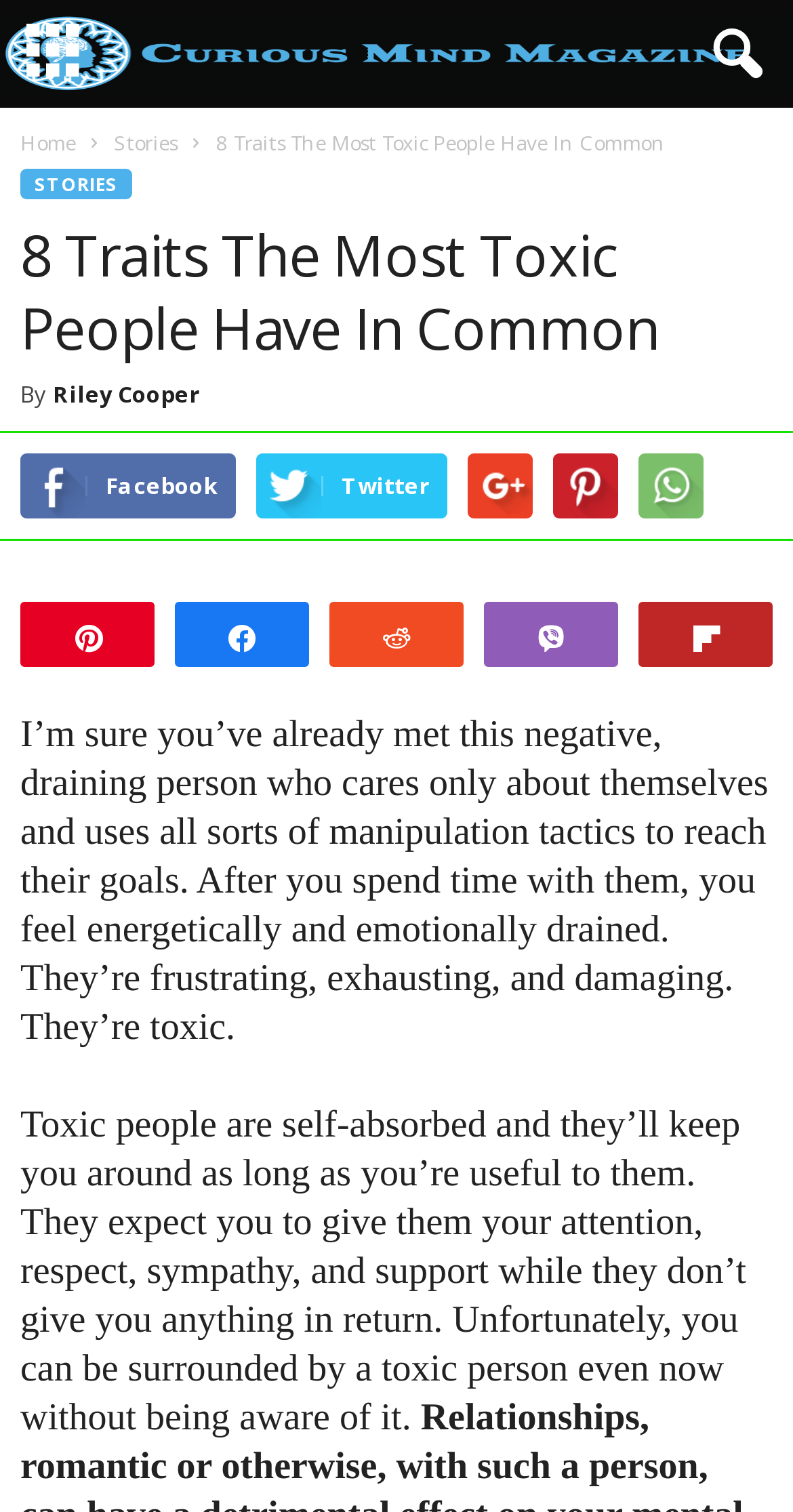What is the topic of the article?
Please provide a detailed and comprehensive answer to the question.

The topic of the article can be determined by looking at the title '8 Traits The Most Toxic People Have In Common' and the content of the article which discusses the characteristics of toxic people.